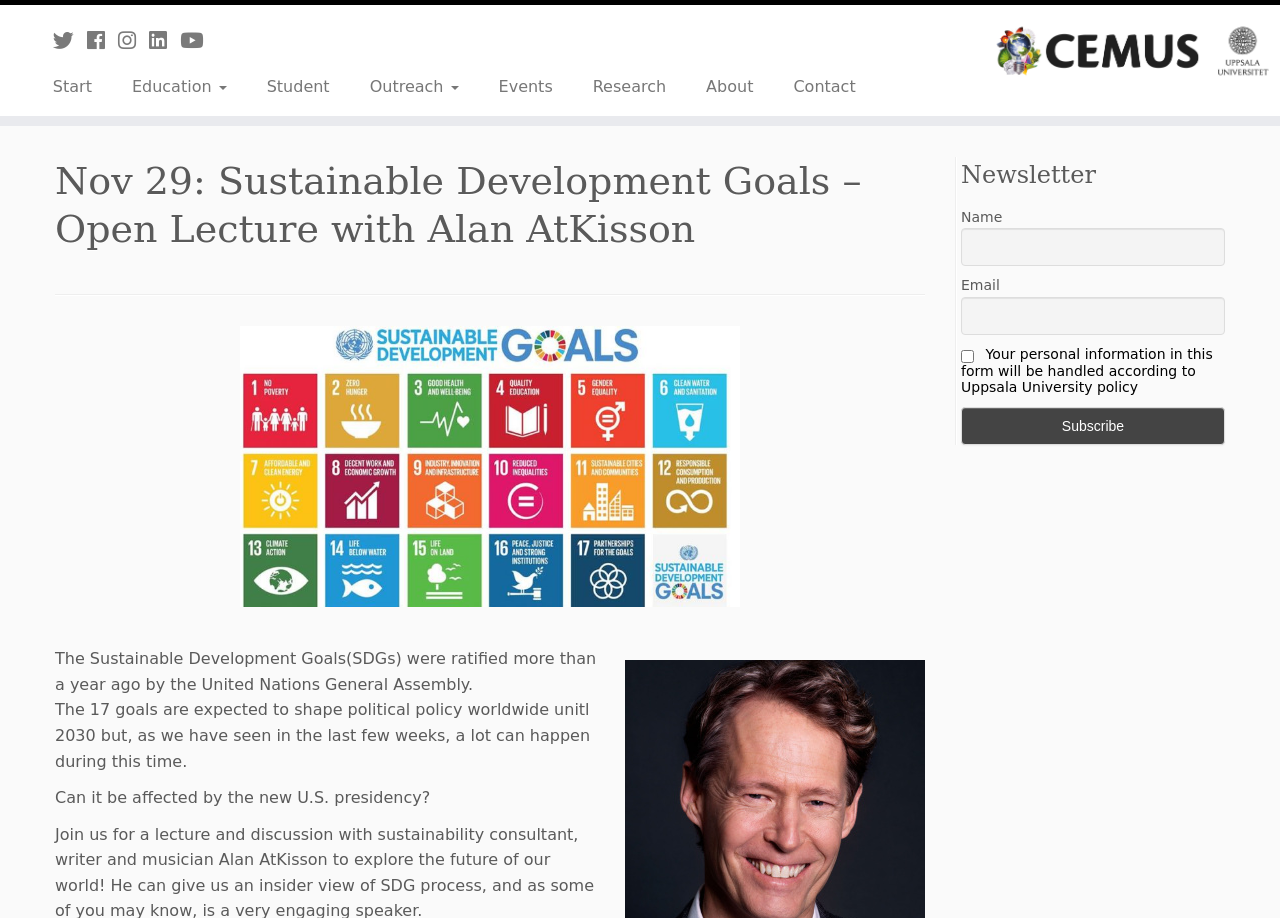Find the bounding box coordinates of the area to click in order to follow the instruction: "Click the 'Start' link".

[0.037, 0.075, 0.087, 0.114]